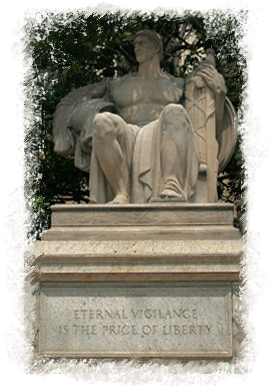Describe the image with as much detail as possible.

The image depicts a striking statue that embodies the theme of vigilance and freedom, inscribed with the phrase "ETERNAL VIGILANCE IS THE PRICE OF LIBERTY." The figure, seated and holding symbols of strength and authority, represents the steadfastness required to safeguard liberty. This sculpture is a poignant reminder of the sacrifices made to protect freedoms, resonating deeply within the context of historical events, particularly those related to conflict and national resilience. The work invites reflection on the ongoing struggle for justice and the responsibilities of citizens to remain alert and engaged in the preservation of their rights.